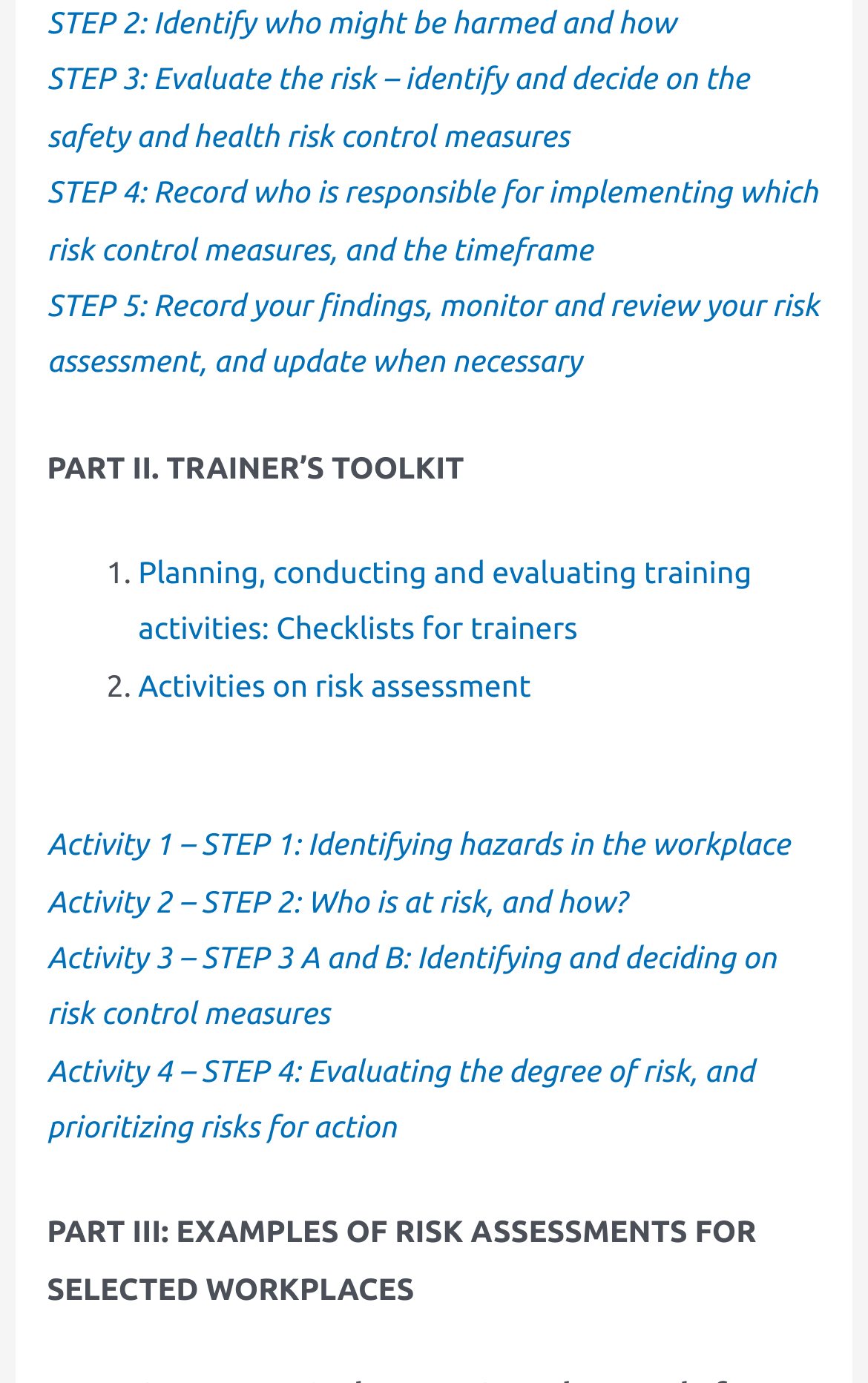Find and indicate the bounding box coordinates of the region you should select to follow the given instruction: "Click on STEP 2: Identify who might be harmed and how".

[0.054, 0.003, 0.779, 0.029]